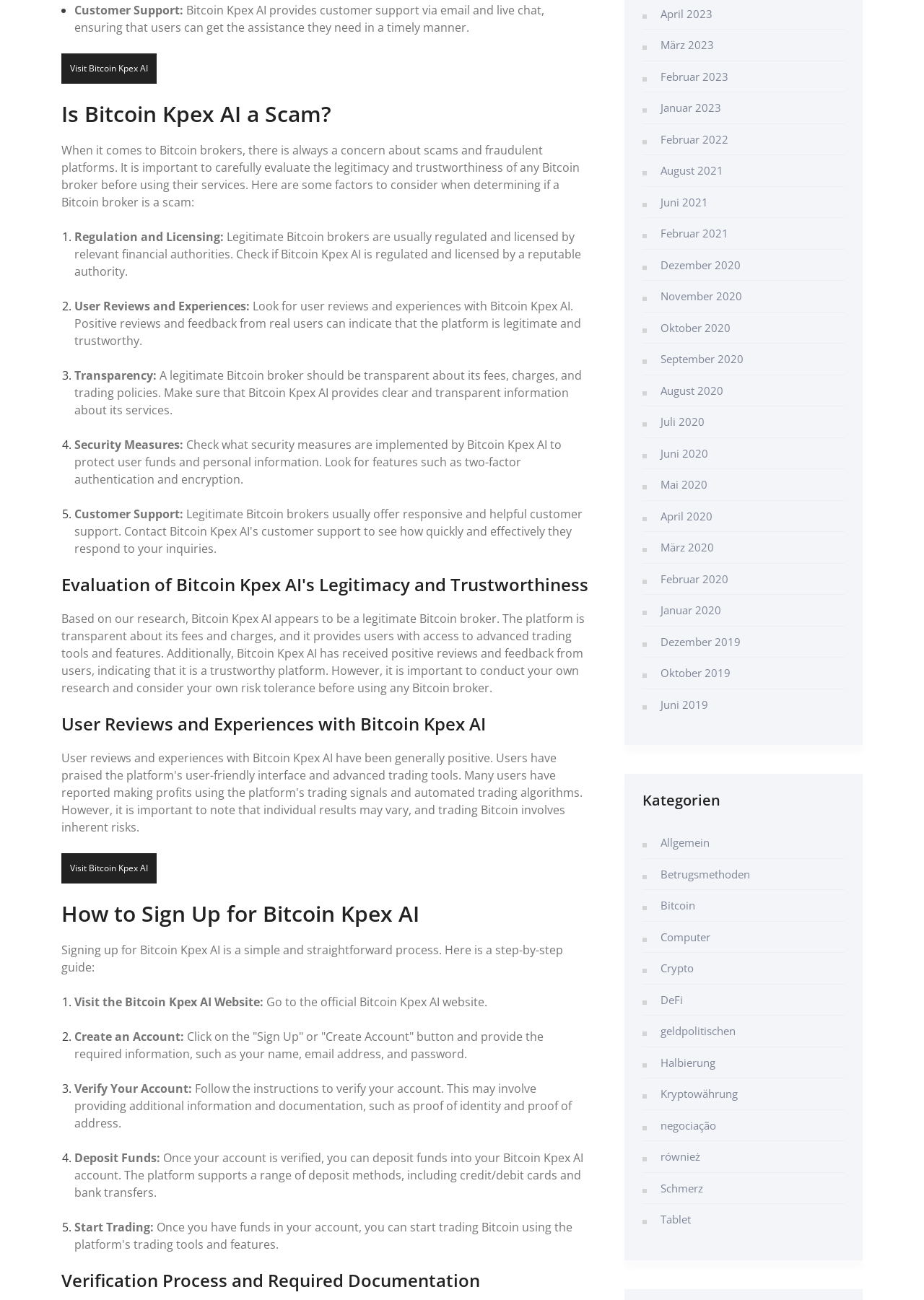Specify the bounding box coordinates of the area to click in order to follow the given instruction: "View user reviews and experiences with Bitcoin Kpex AI."

[0.066, 0.549, 0.637, 0.565]